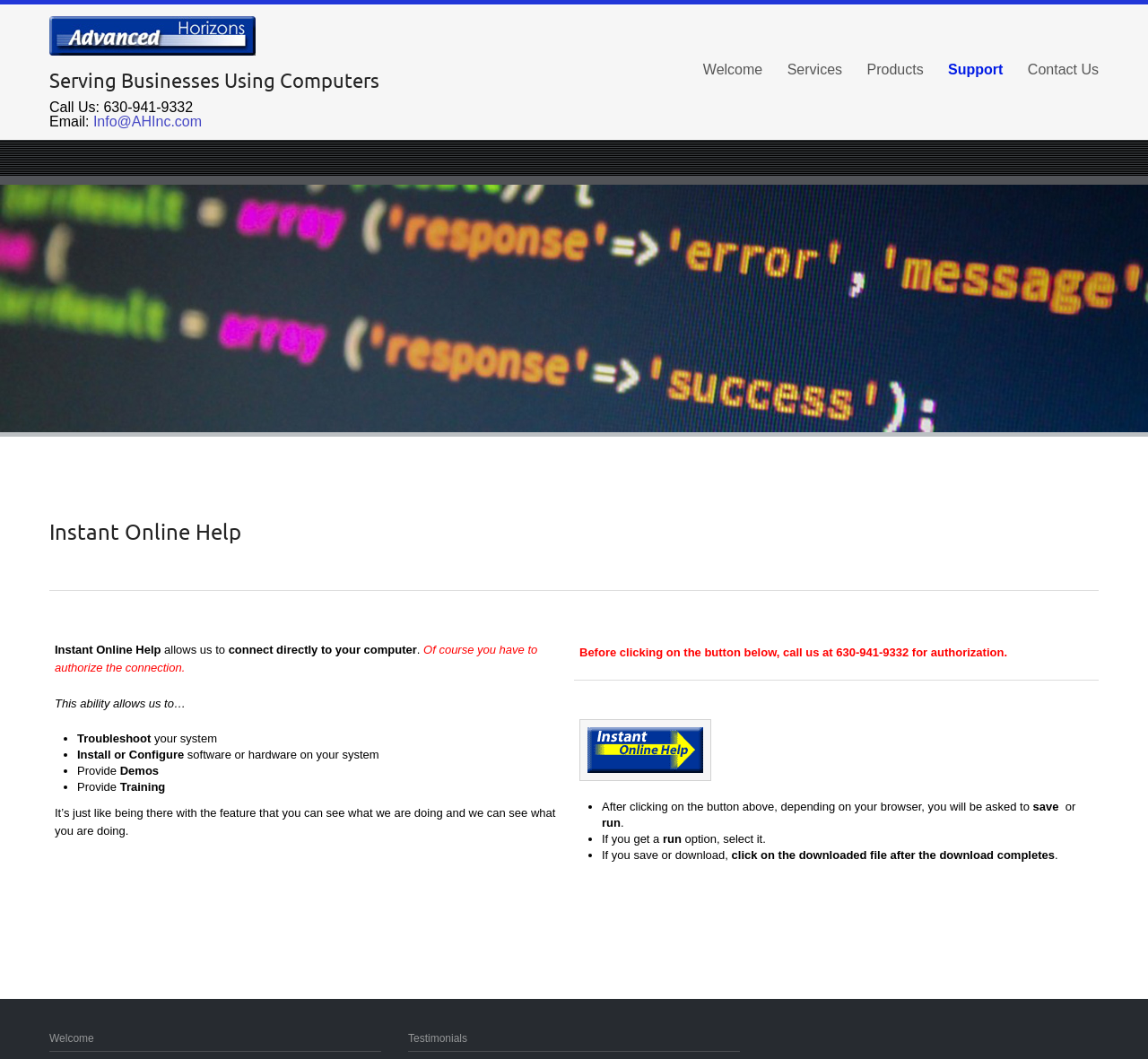Show me the bounding box coordinates of the clickable region to achieve the task as per the instruction: "Click on the 'Advanced Horizons' link".

[0.043, 0.015, 0.332, 0.052]